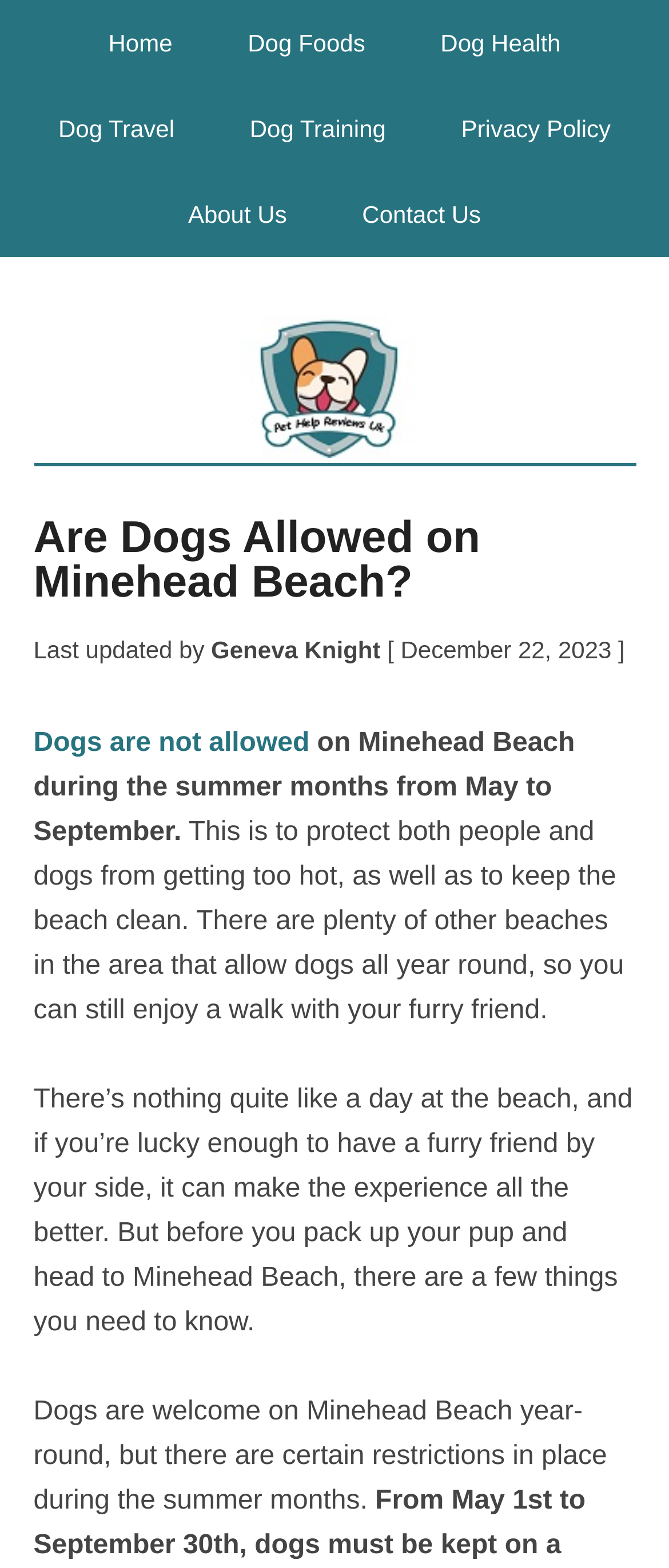Pinpoint the bounding box coordinates of the clickable element needed to complete the instruction: "view dog travel information". The coordinates should be provided as four float numbers between 0 and 1: [left, top, right, bottom].

[0.036, 0.055, 0.312, 0.109]